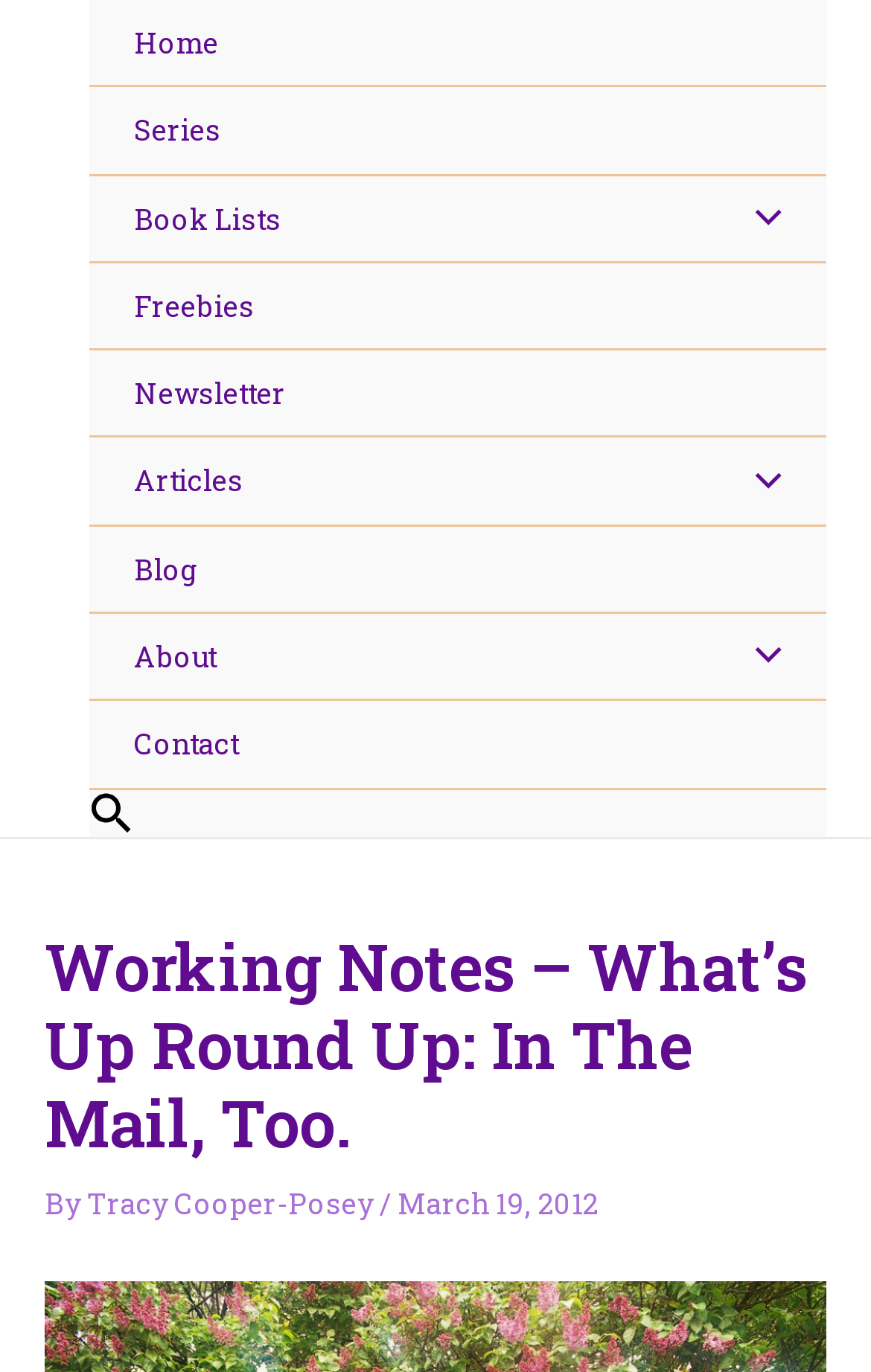Answer the question using only one word or a concise phrase: What is the purpose of the button with an image?

Menu Toggle